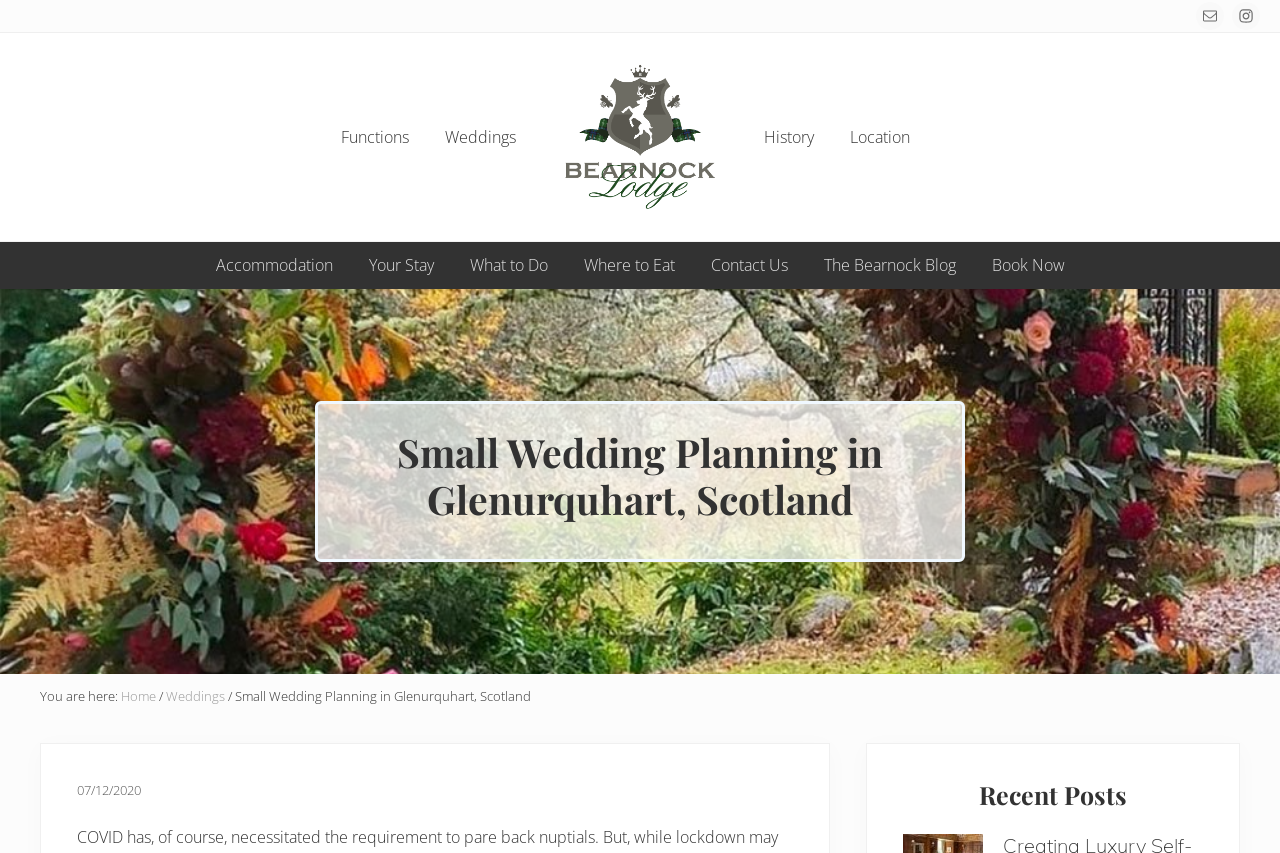Determine the bounding box for the described UI element: "Firearm Serial Number Check".

None